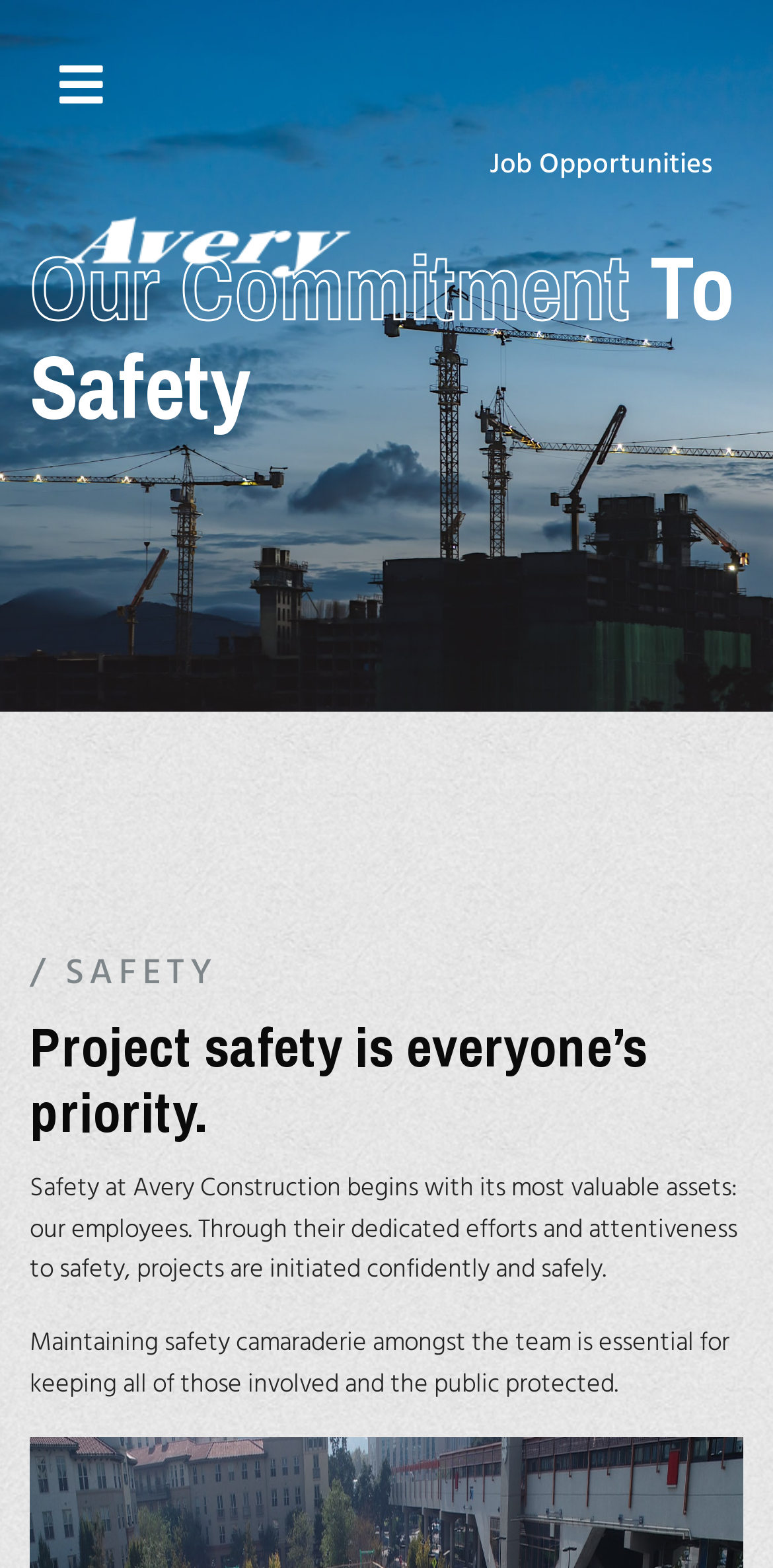Use a single word or phrase to answer the question:
What is essential for keeping people protected?

Safety camaraderie